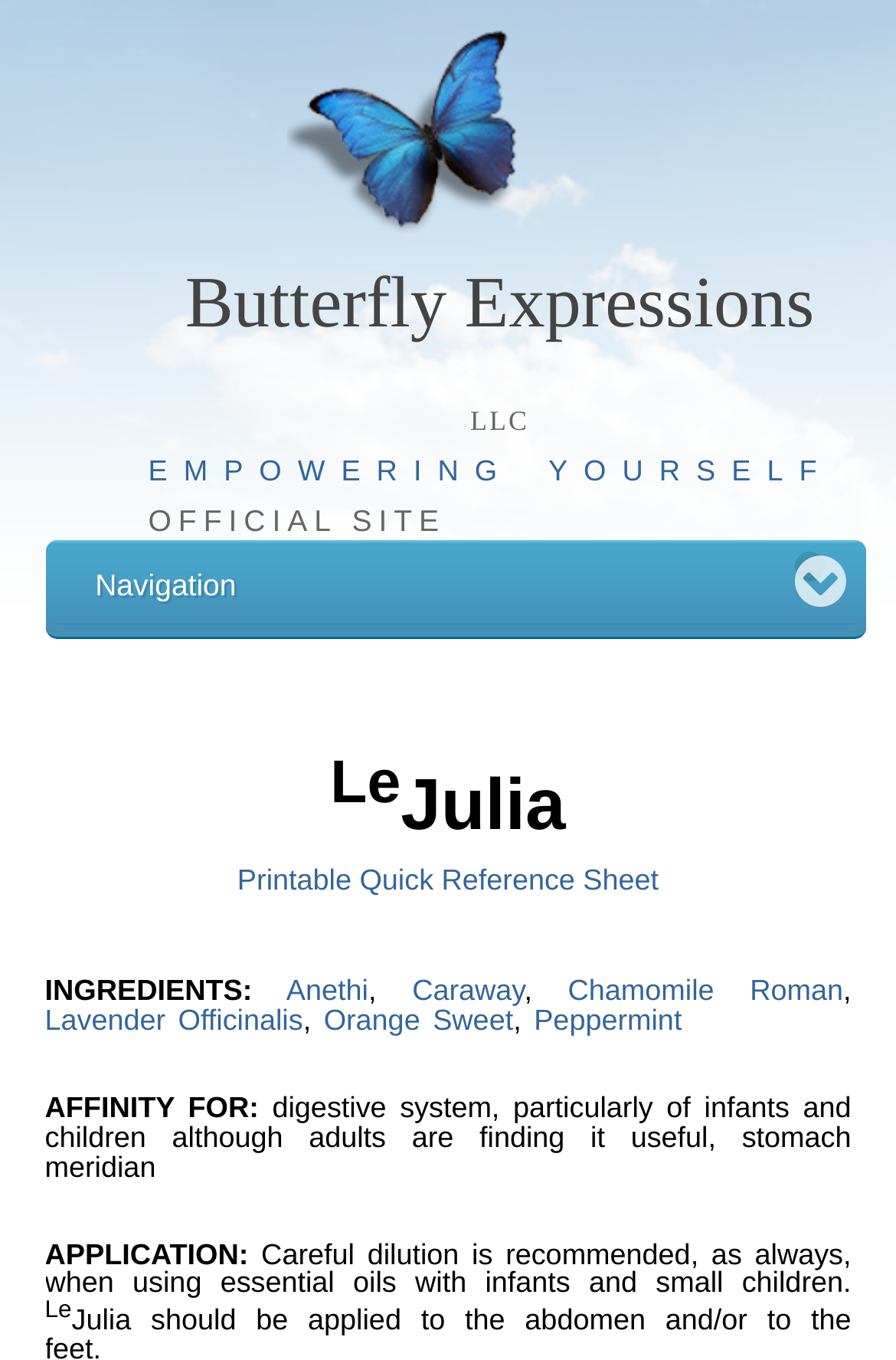Generate a thorough description of the webpage.

The webpage is about Butterfly Expressions, an organization that empowers people through education and understanding on herbal and family health remedies. 

At the top of the page, there is a logo image, situated roughly in the middle, with the company name "ButterflyExpress" and "LLC" written to its right. Below the logo, the phrase "EMPOWERING YOURSELF" is prominently displayed, with "OFFICIAL SITE" written underneath. 

To the left of the logo, there is a navigation section labeled "Navigation". 

Further down, there is a section that appears to be about a specific product or ingredient, with the name "Julia" written in superscript. Below this, there is a link to a "Printable Quick Reference Sheet". 

The main content of the page is divided into sections, with headings such as "INGREDIENTS:", "AFFINITY FOR:", and "APPLICATION:". Under these headings, there are lists of ingredients, including "Anethi", "Caraway", "Chamomile Roman", and others, with links to more information about each one. There is also a block of text that provides more detailed information about the application and use of these ingredients, including a note about careful dilution when using essential oils with infants and small children.